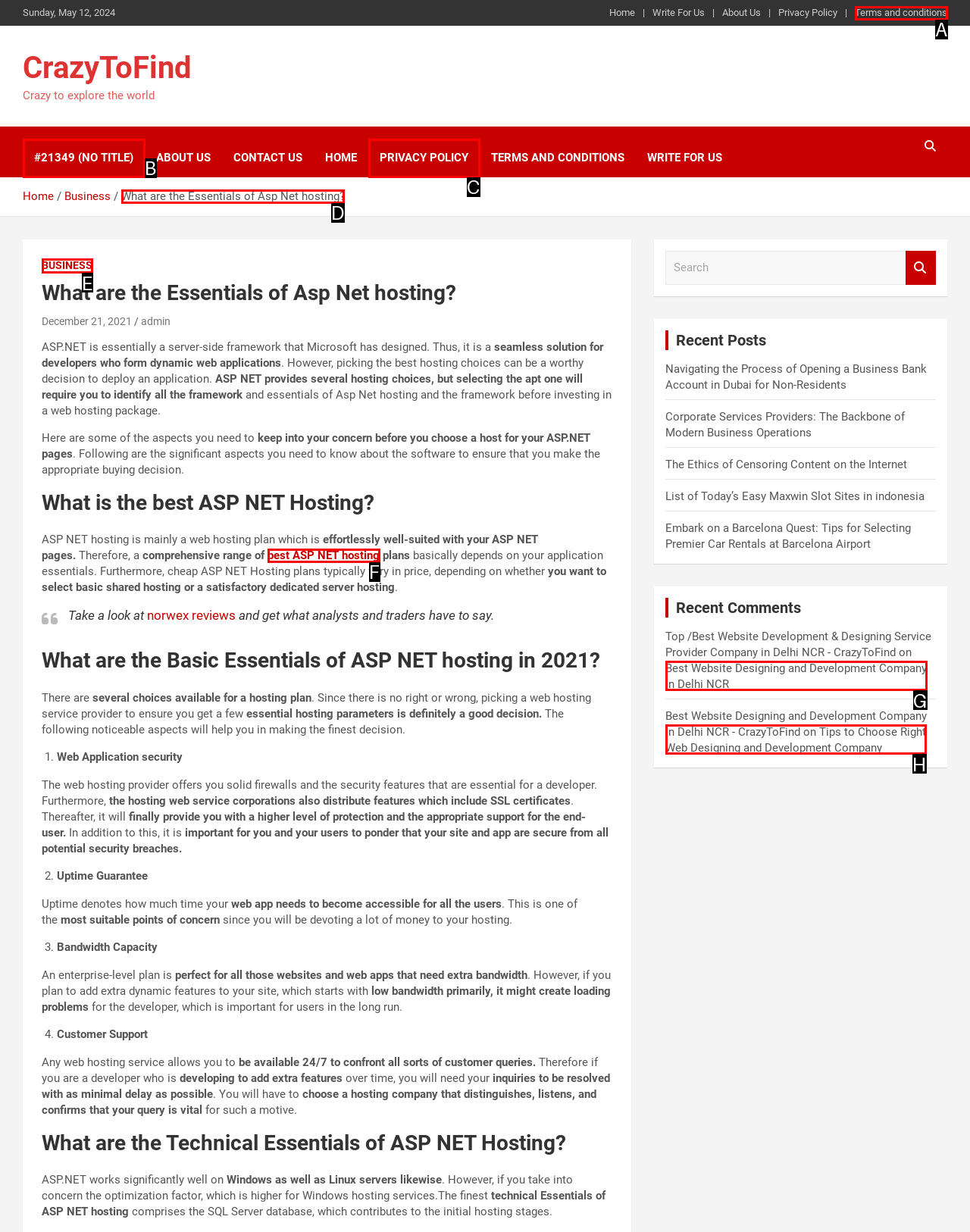Select the letter of the UI element you need to click to complete this task: Read the article 'What are the Essentials of Asp Net hosting?'.

D